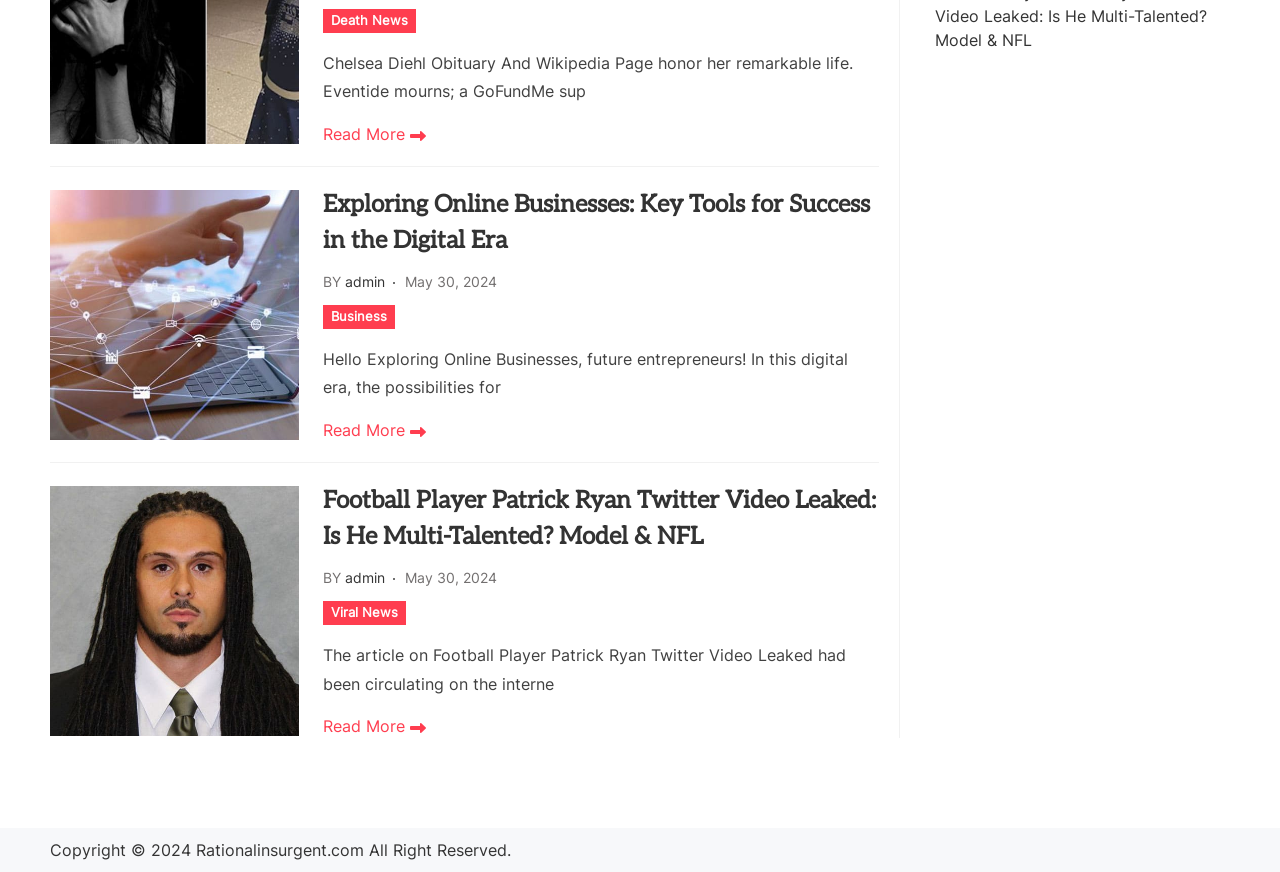Identify the bounding box of the HTML element described as: "Read More".

[0.253, 0.48, 0.333, 0.507]